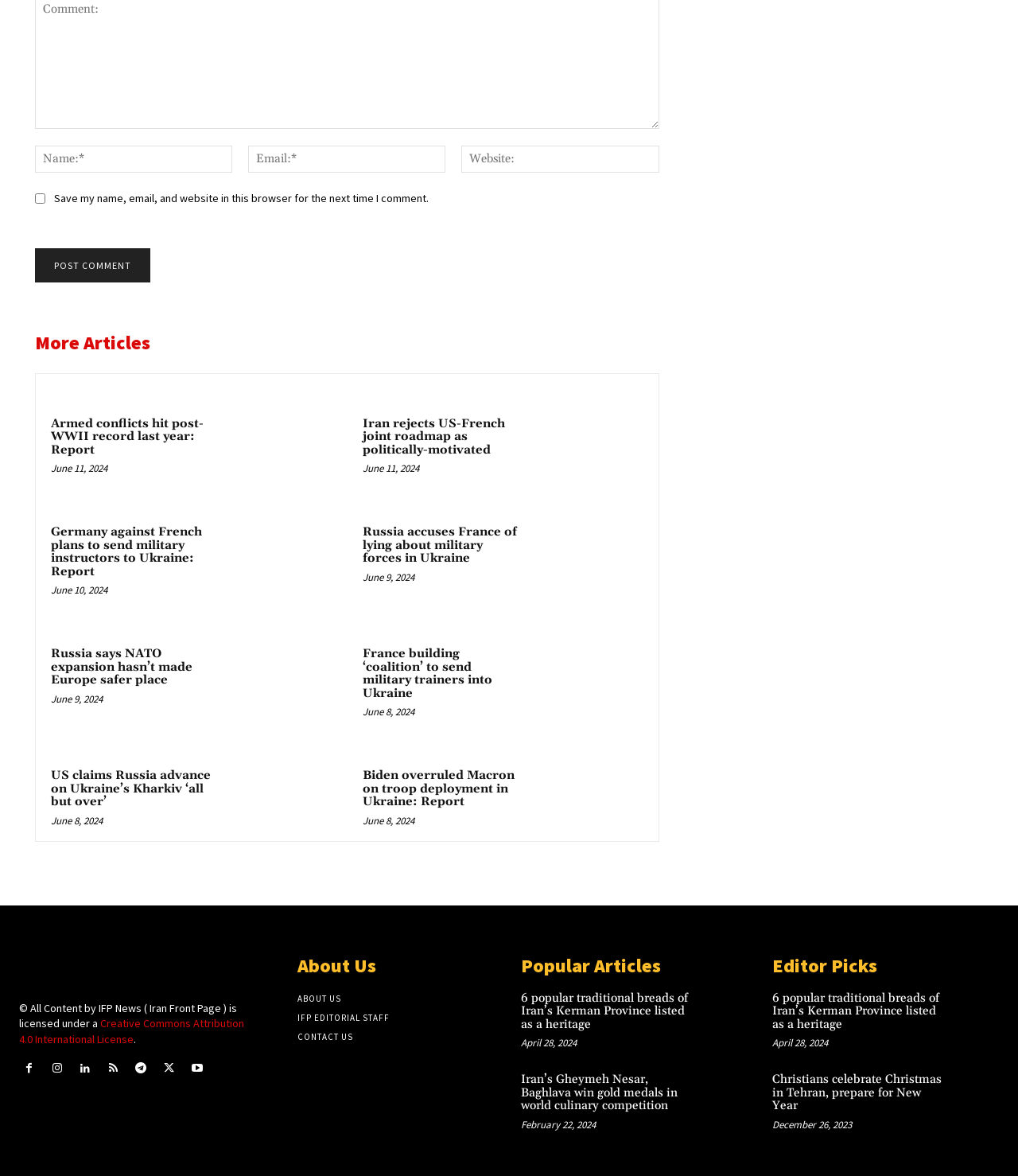Bounding box coordinates are specified in the format (top-left x, top-left y, bottom-right x, bottom-right y). All values are floating point numbers bounded between 0 and 1. Please provide the bounding box coordinate of the region this sentence describes: Login

None